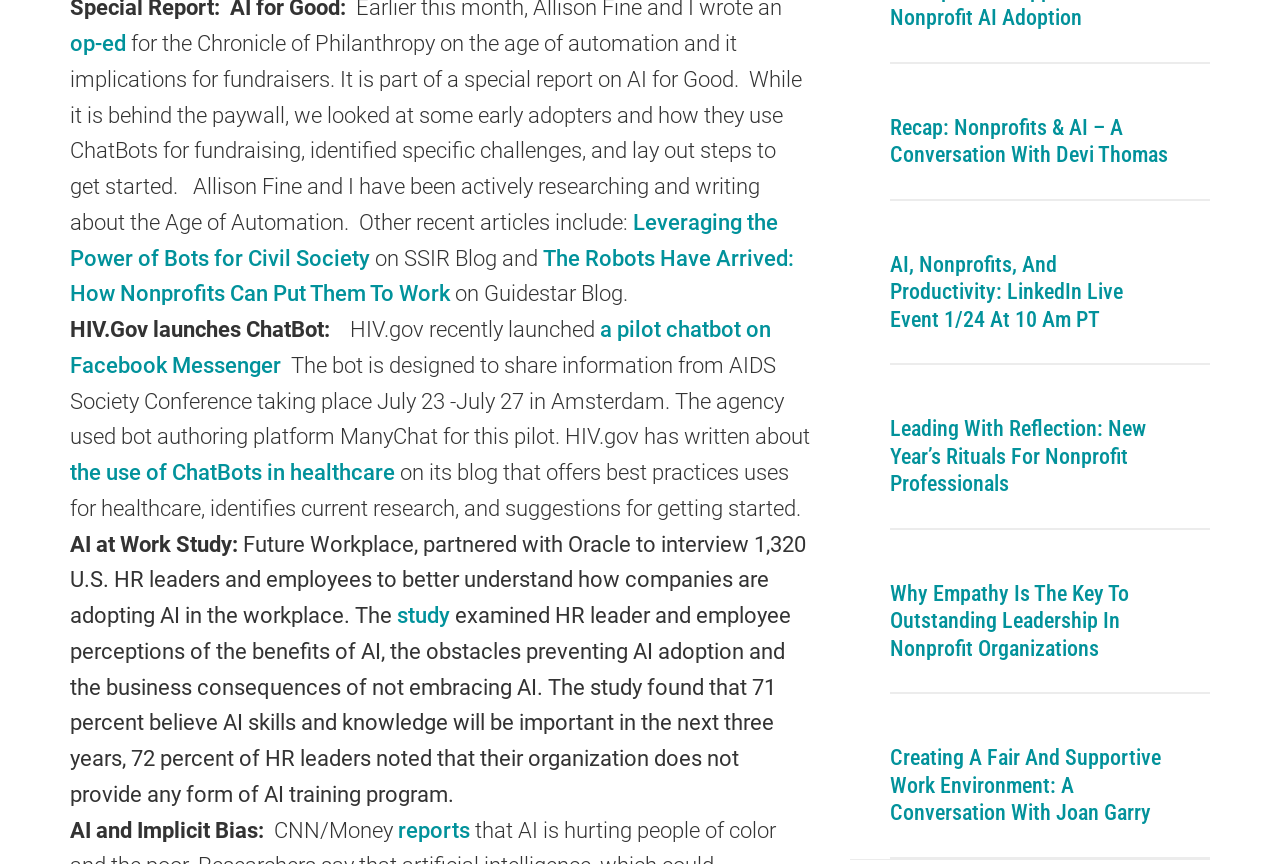Specify the bounding box coordinates of the area to click in order to execute this command: 'check the report on AI and implicit bias'. The coordinates should consist of four float numbers ranging from 0 to 1, and should be formatted as [left, top, right, bottom].

[0.311, 0.946, 0.367, 0.975]